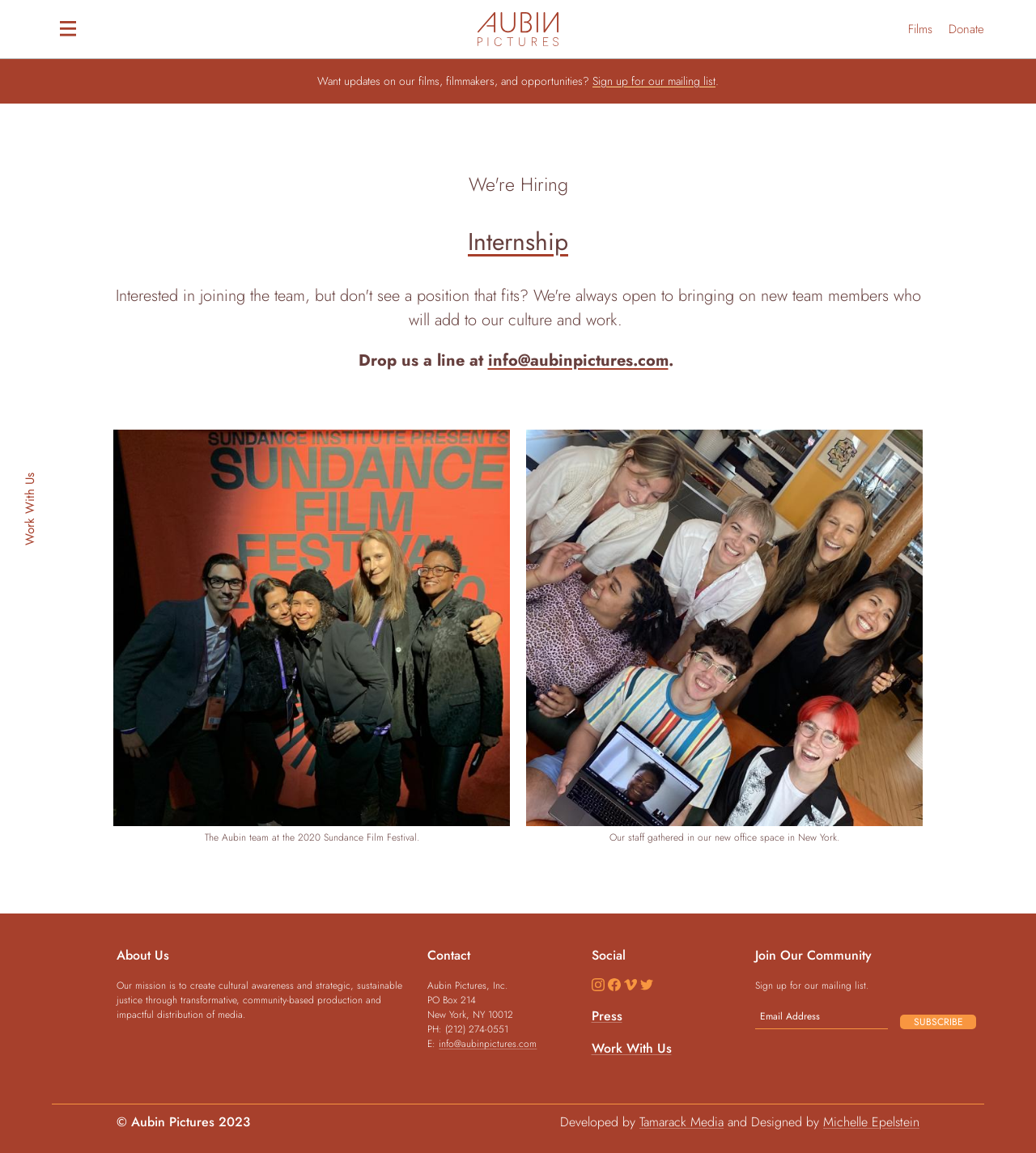Please identify the bounding box coordinates of the clickable area that will allow you to execute the instruction: "Sign up for our mailing list".

[0.572, 0.063, 0.691, 0.077]